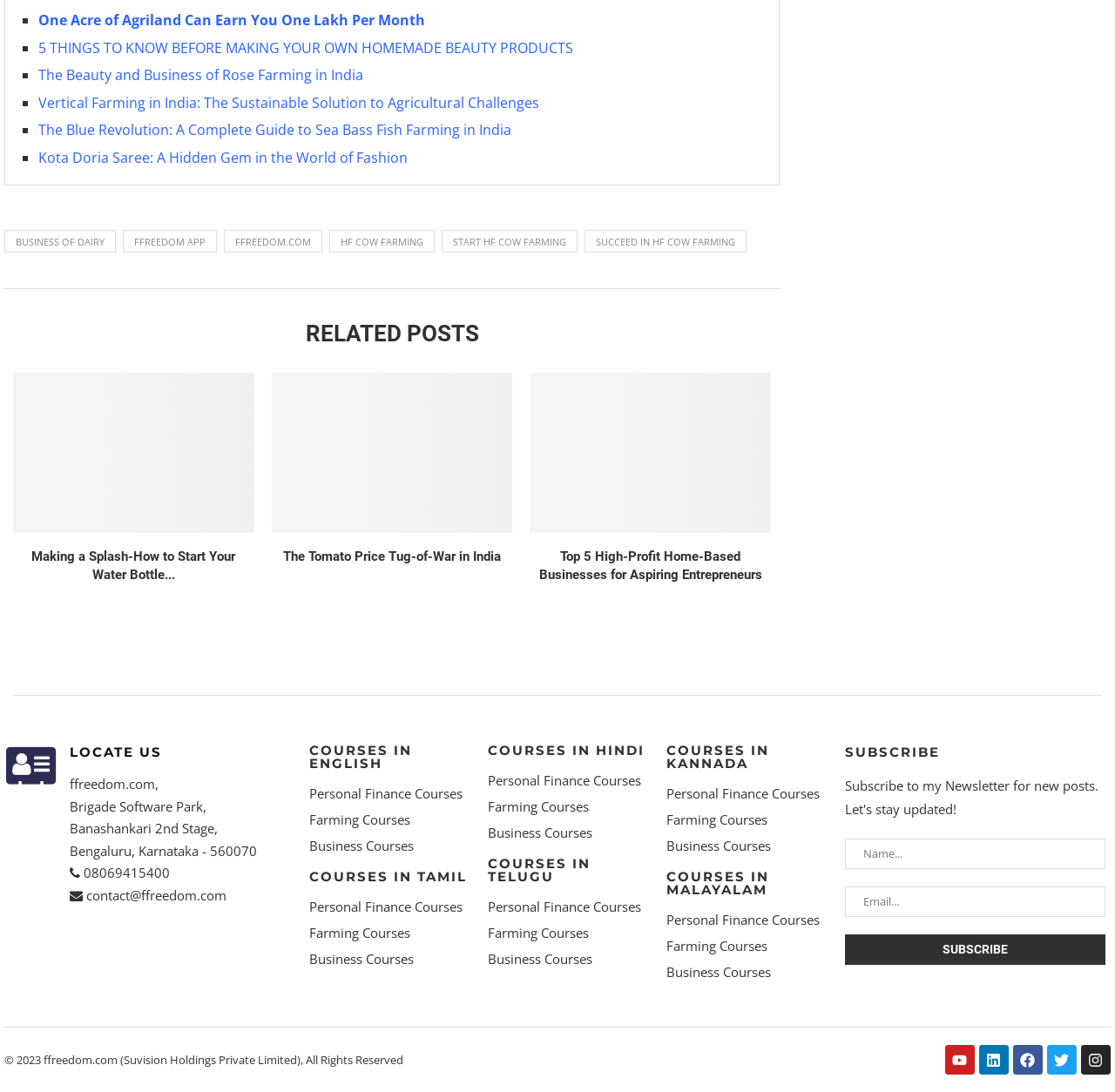Determine the bounding box coordinates of the clickable element necessary to fulfill the instruction: "Enter your name in the 'Name...' field". Provide the coordinates as four float numbers within the 0 to 1 range, i.e., [left, top, right, bottom].

[0.758, 0.768, 0.992, 0.796]